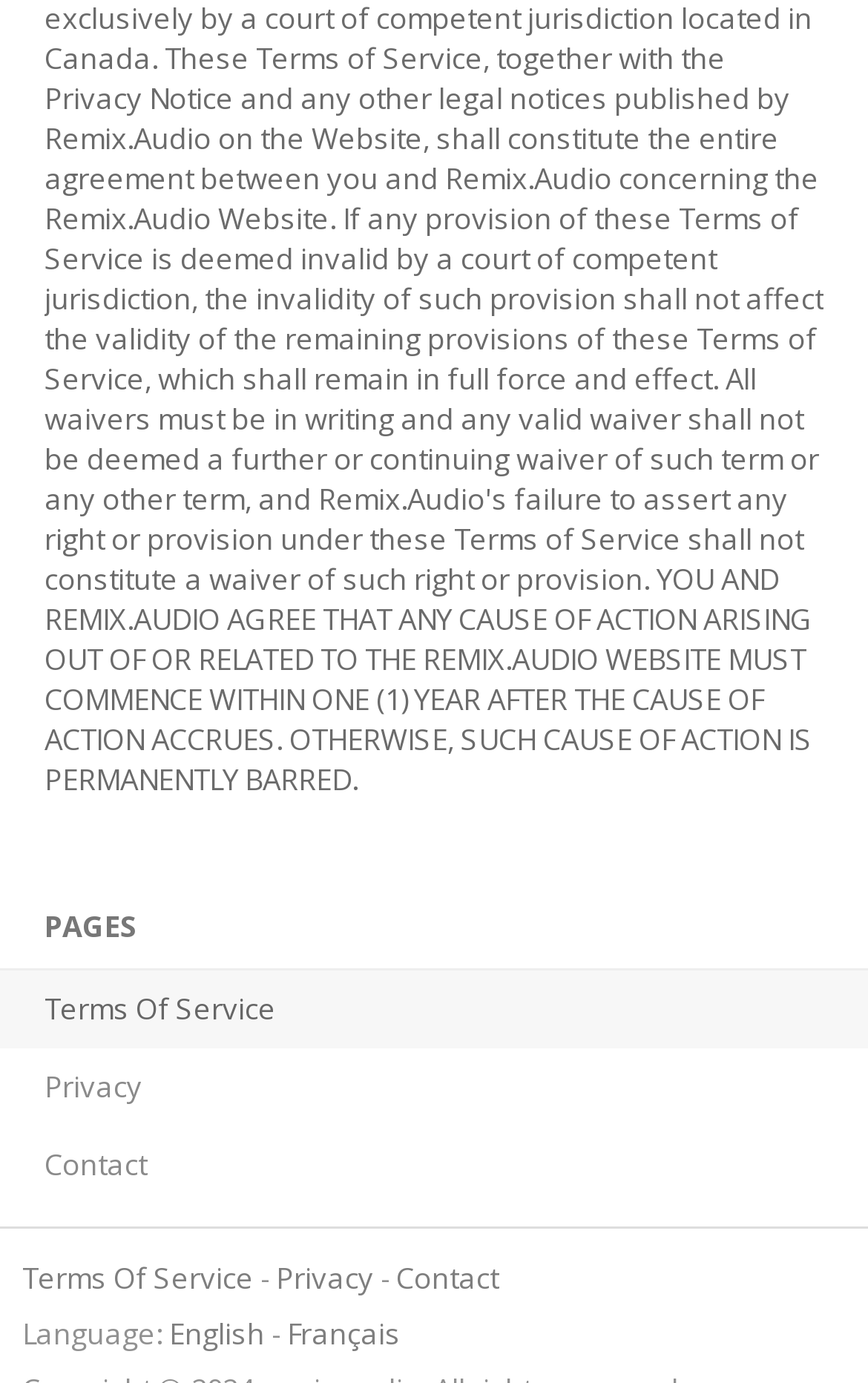How many language options are available?
Provide a thorough and detailed answer to the question.

I counted the number of language options by looking at the links 'English' and 'Français' below the 'Language:' text.